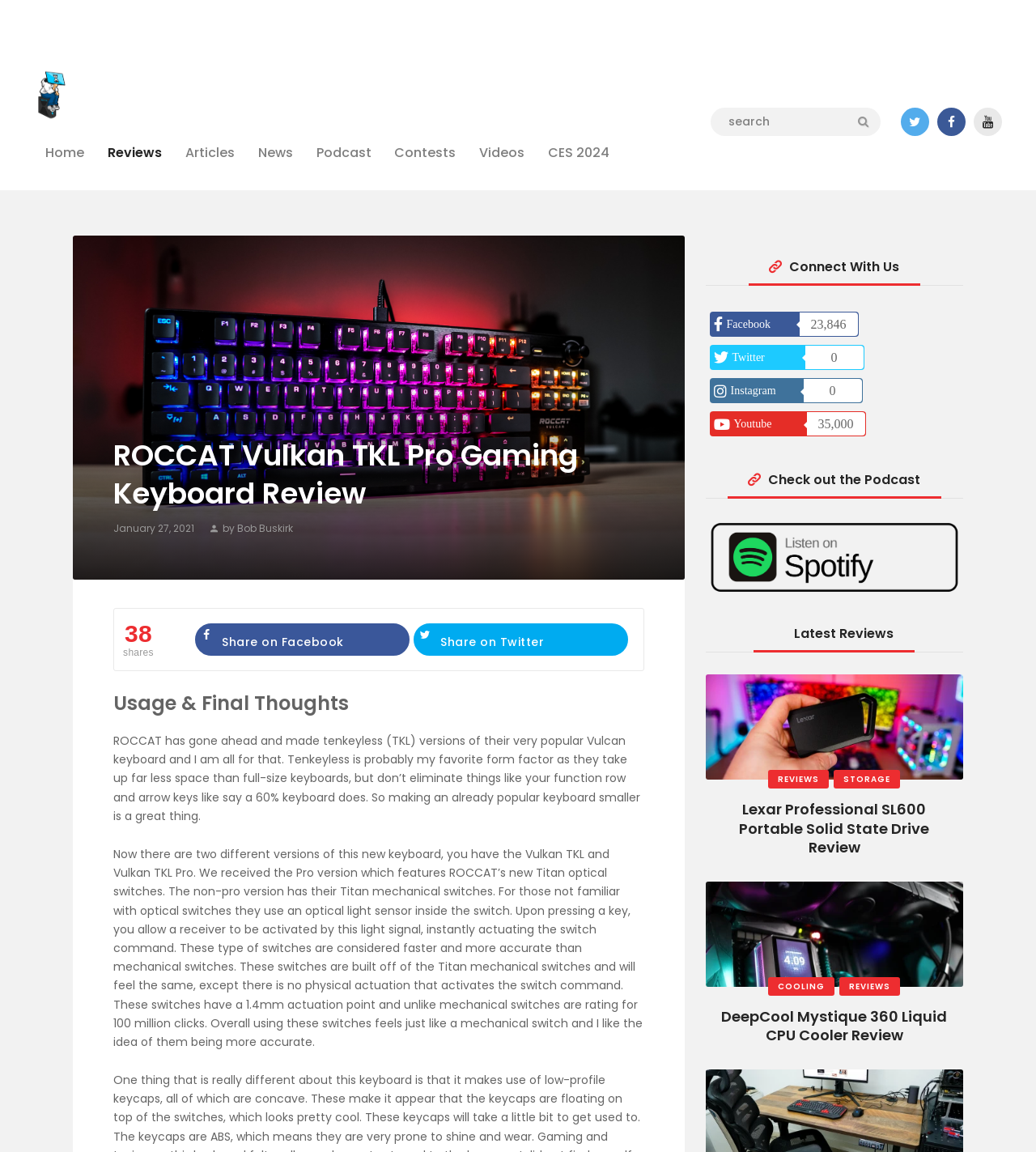What type of switches does the Vulkan TKL Pro keyboard feature?
Using the visual information from the image, give a one-word or short-phrase answer.

Titan optical switches